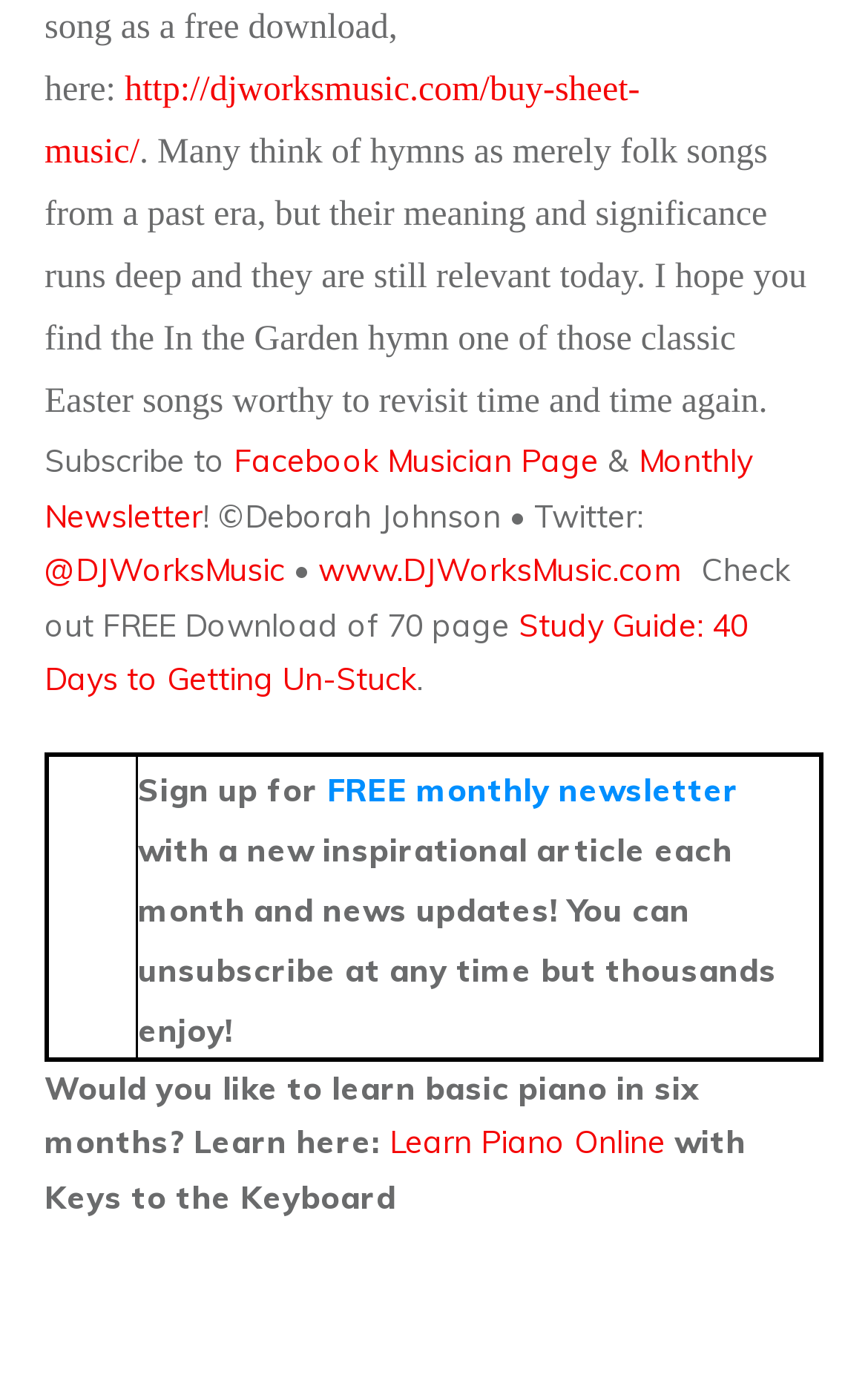Please identify the bounding box coordinates of the clickable element to fulfill the following instruction: "Visit DJWorksMusic website". The coordinates should be four float numbers between 0 and 1, i.e., [left, top, right, bottom].

[0.367, 0.395, 0.797, 0.424]